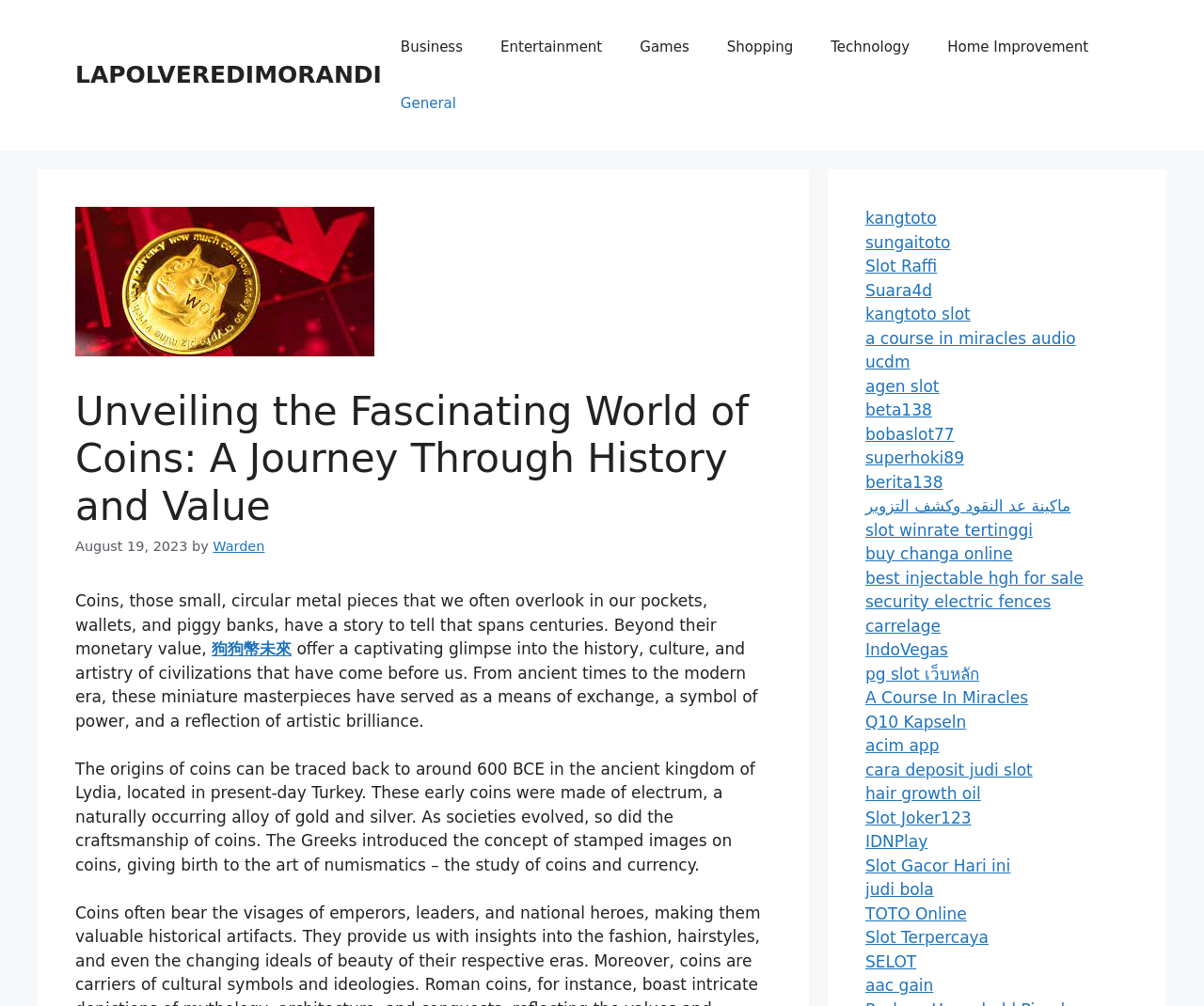Identify the bounding box coordinates of the section to be clicked to complete the task described by the following instruction: "Click on the 'LAPOLVEREDIMORANDI' link". The coordinates should be four float numbers between 0 and 1, formatted as [left, top, right, bottom].

[0.062, 0.061, 0.317, 0.088]